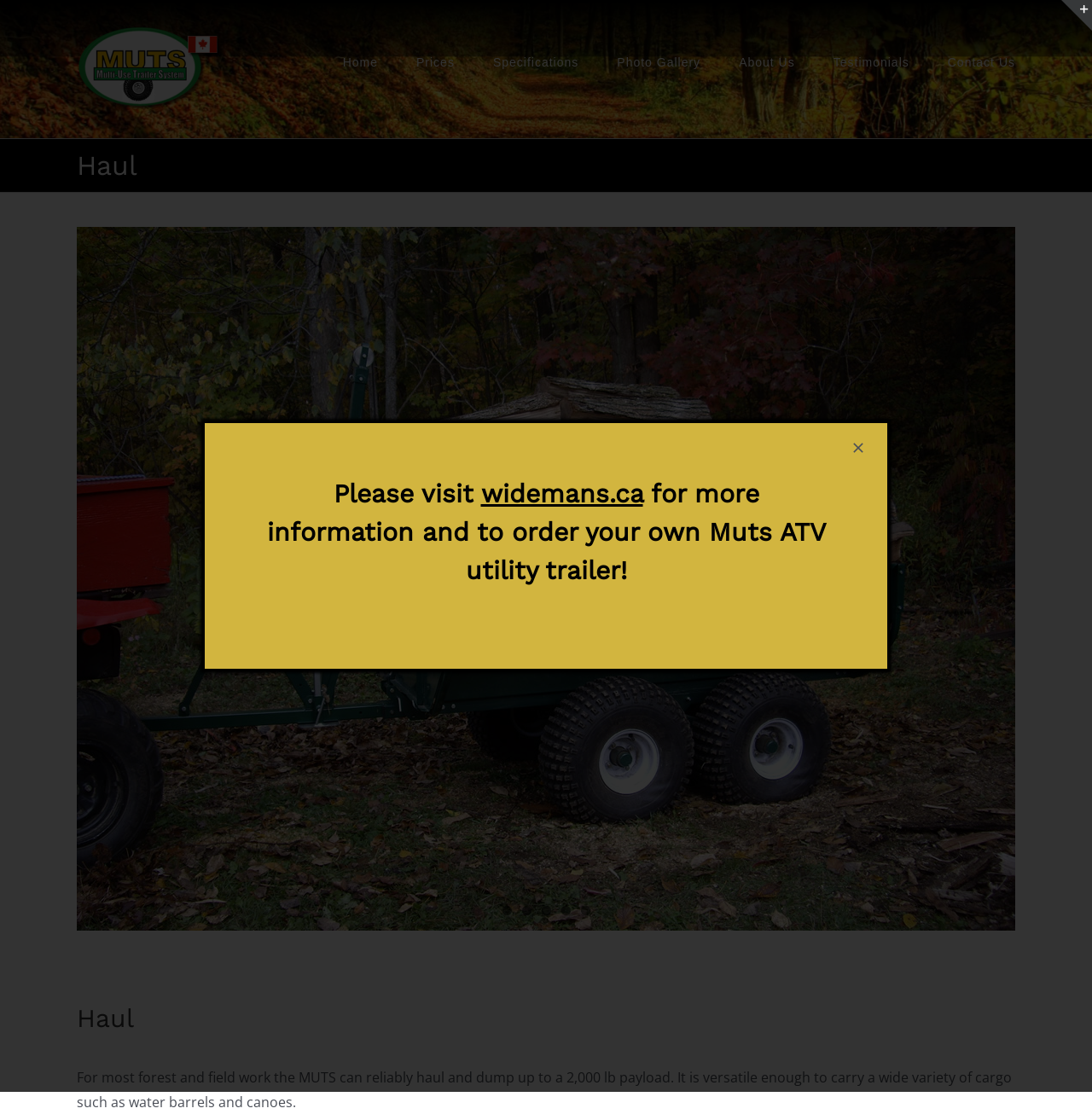Answer this question in one word or a short phrase: What is the logo of MUTS?

MUTS logo